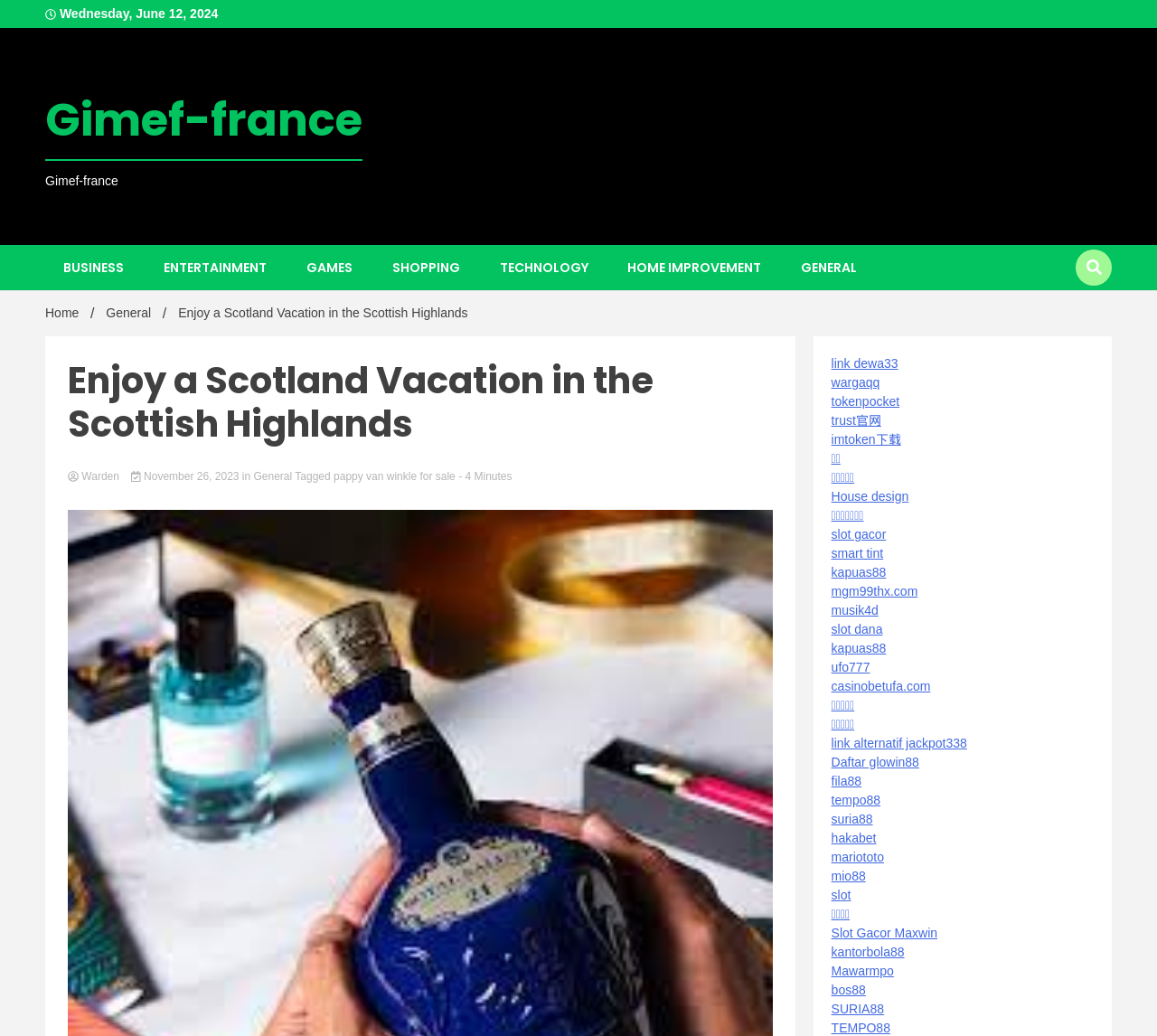Kindly determine the bounding box coordinates for the area that needs to be clicked to execute this instruction: "Ask us anything about prototyping".

None